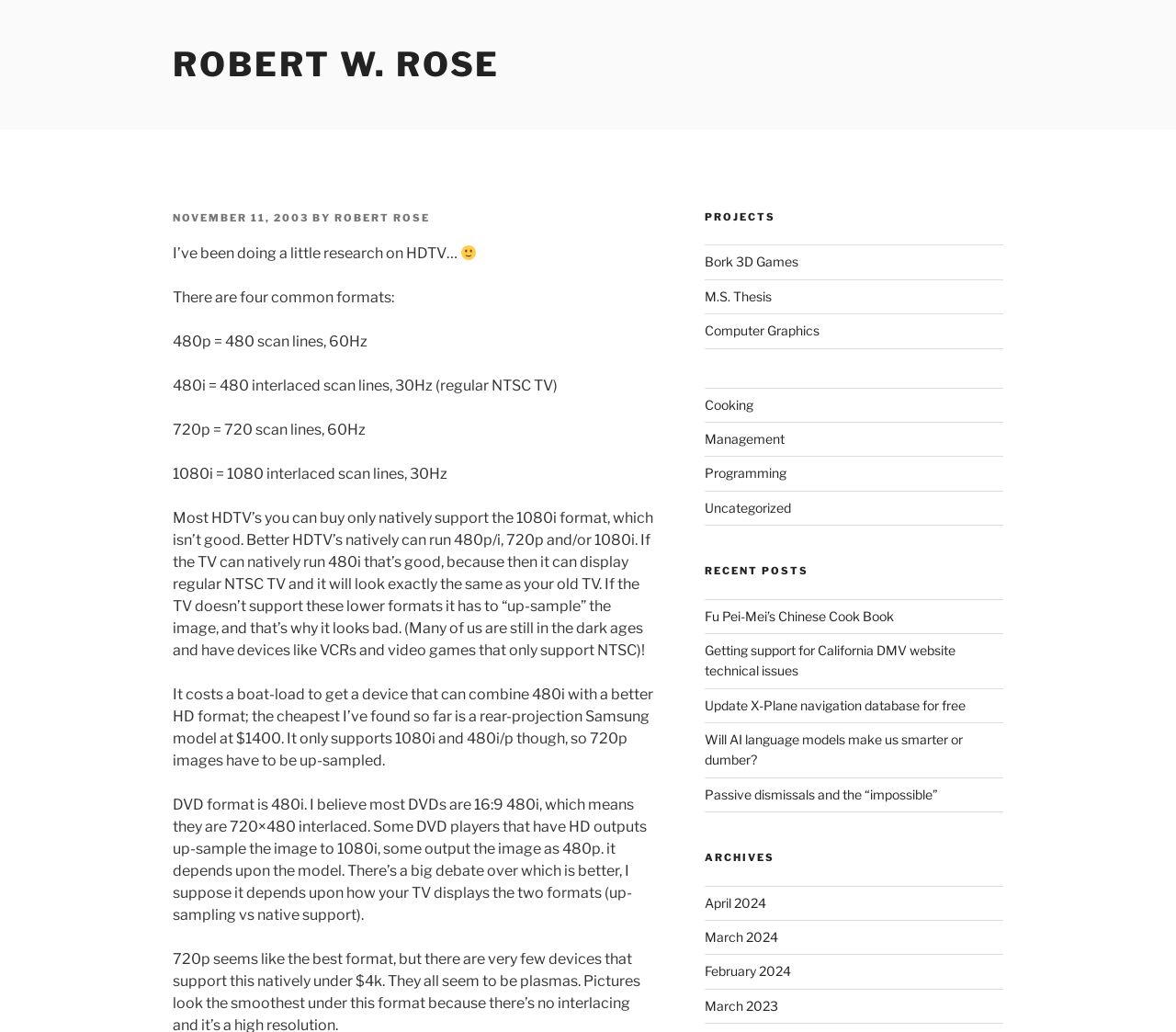Please identify the bounding box coordinates of the clickable area that will fulfill the following instruction: "Read the 'Fu Pei-Mei’s Chinese Cook Book' post". The coordinates should be in the format of four float numbers between 0 and 1, i.e., [left, top, right, bottom].

[0.599, 0.589, 0.76, 0.604]